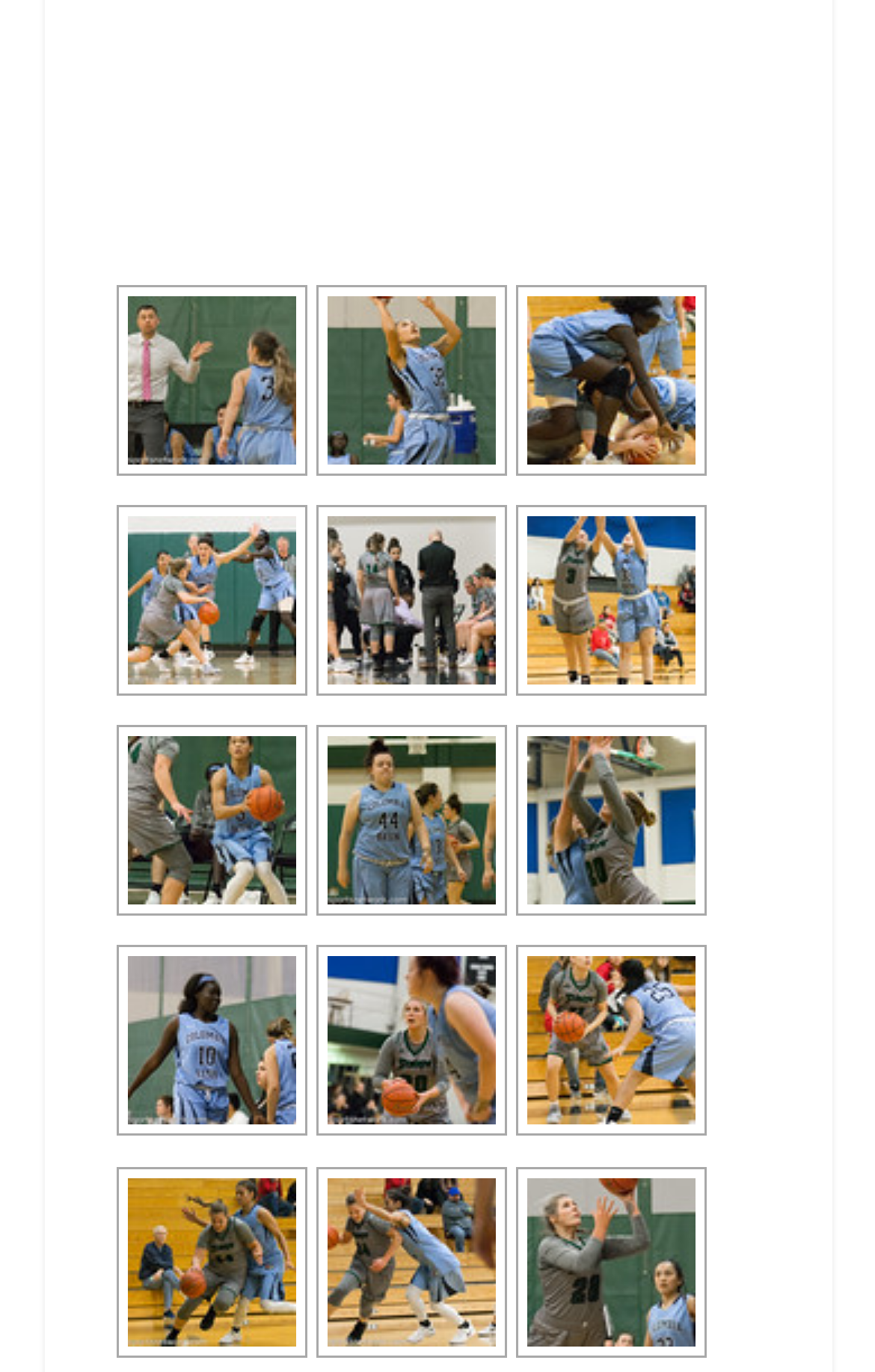Identify the bounding box coordinates of the region that needs to be clicked to carry out this instruction: "examine the image 'Columbia Basin at Chemeketa 12.29.17-46'". Provide these coordinates as four float numbers ranging from 0 to 1, i.e., [left, top, right, bottom].

[0.36, 0.529, 0.578, 0.668]